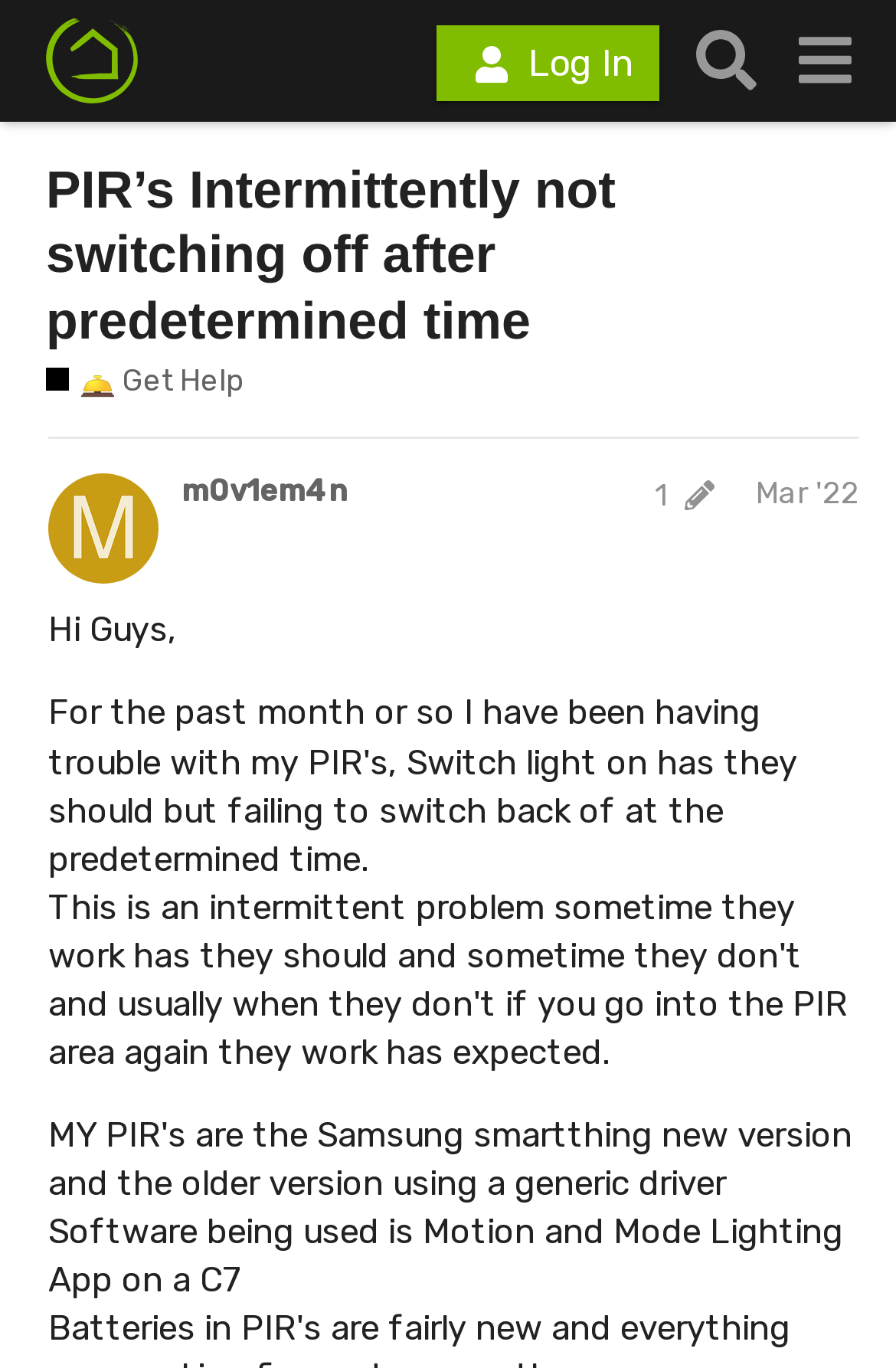Please identify the coordinates of the bounding box for the clickable region that will accomplish this instruction: "Click the Log In button".

[0.487, 0.019, 0.736, 0.074]